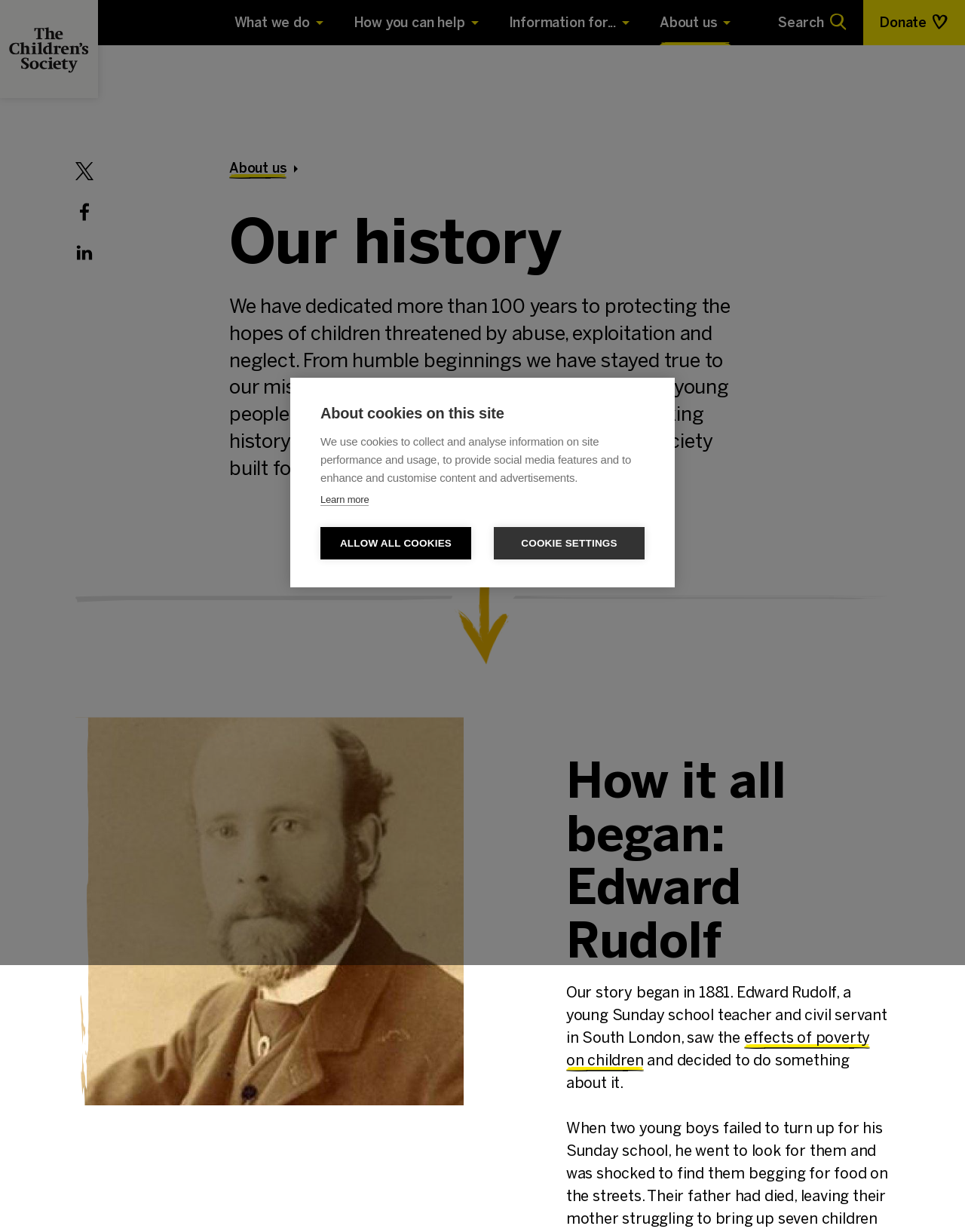Give an extensive and precise description of the webpage.

The webpage is about the history of The Children's Society, a UK-based organization dedicated to protecting children from abuse, exploitation, and neglect. At the top left corner, there is a link to the homepage, accompanied by a small image of a home icon. On the top right corner, there is a navigation menu for donations, with a small image of a heart icon.

Below the navigation menu, there is a main navigation bar with links to various sections, including "What we do", "How you can help", "Information for...", and "About us". Each of these links has a corresponding button to open a submenu.

On the left side of the page, there are social media links to share the content on Twitter, Facebook, and LinkedIn. Below these links, there is a breadcrumb navigation menu showing the current page's location within the website.

The main content of the page is divided into sections, with headings and images. The first section is titled "Our history" and features a large image of an old photograph of Edward Rudolf, the founder of The Children's Society. The text describes how Edward Rudolf, a young Sunday school teacher, saw the effects of poverty on children and decided to do something about it.

There is a horizontal separator line dividing the sections, and the text is organized into paragraphs with clear headings and concise language. Overall, the webpage has a clean and organized layout, making it easy to navigate and read.